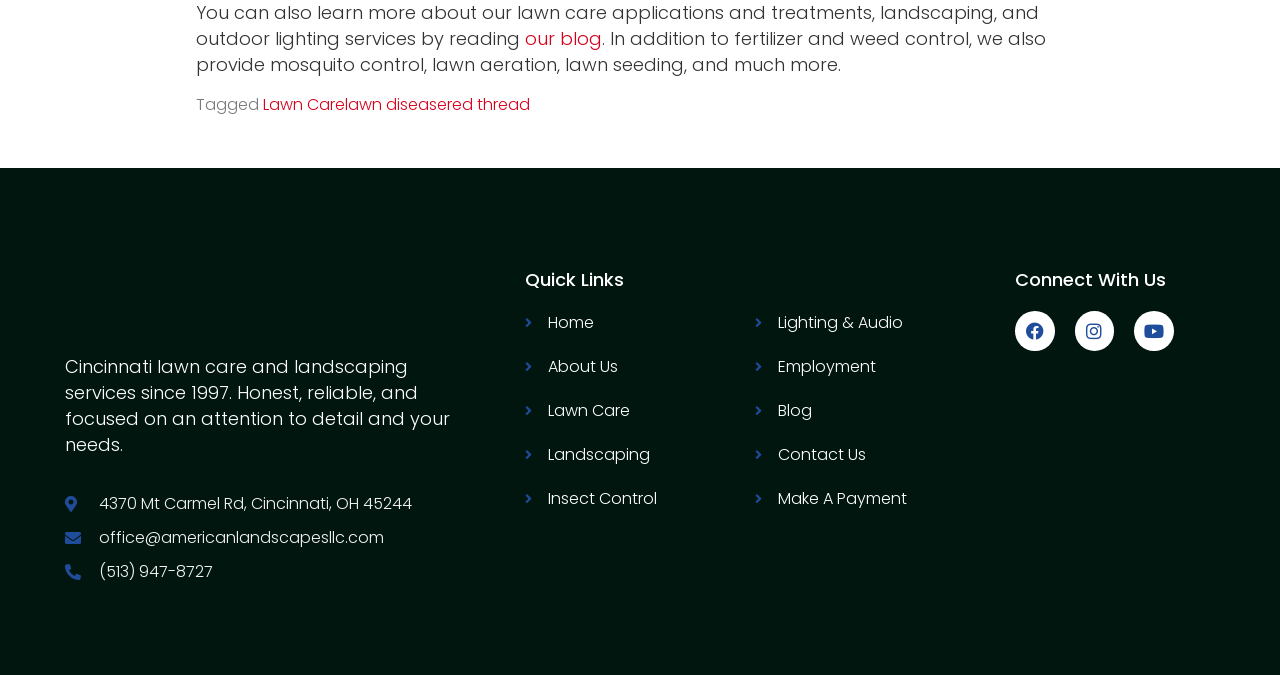Provide the bounding box coordinates for the area that should be clicked to complete the instruction: "visit the home page".

[0.41, 0.461, 0.588, 0.496]